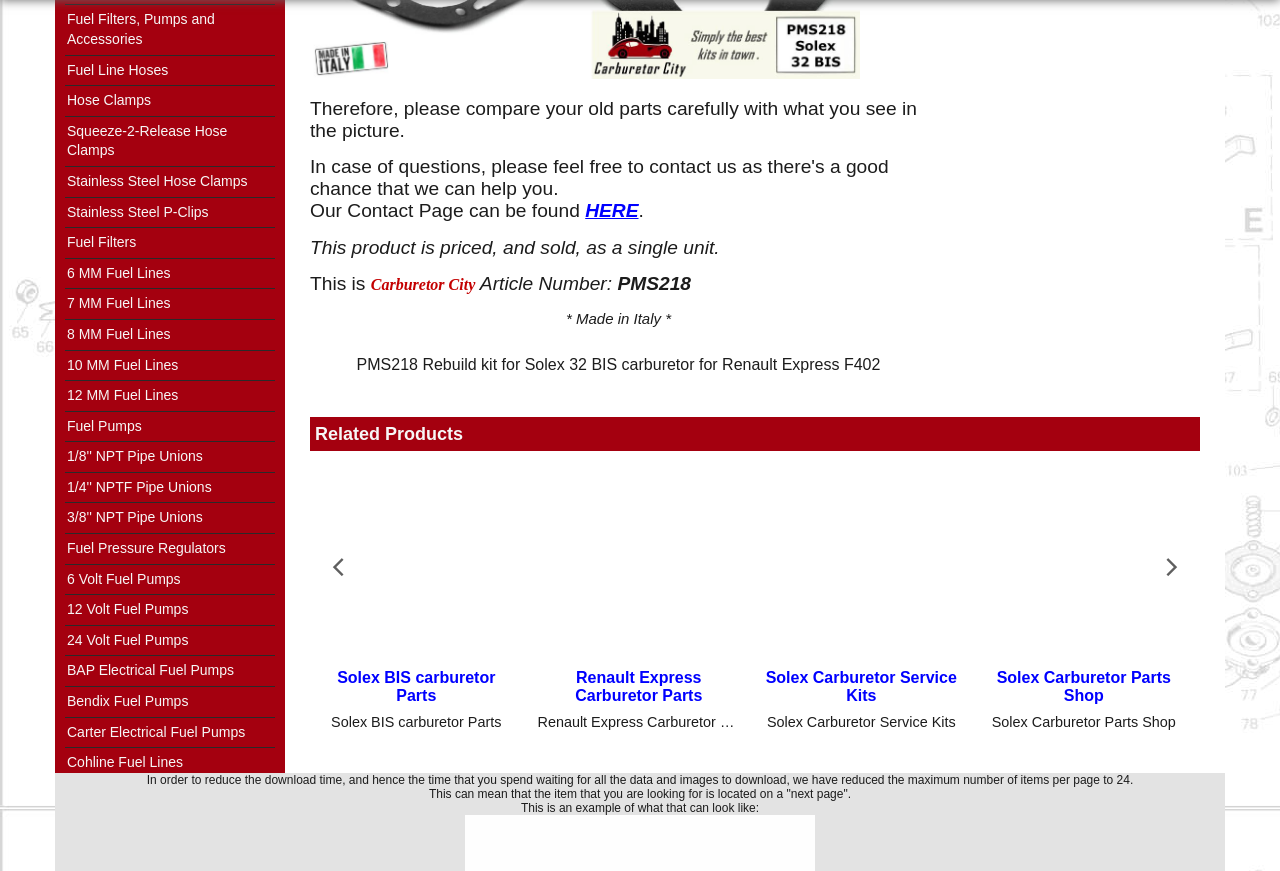What is the 'Related Products' section for?
Could you please answer the question thoroughly and with as much detail as possible?

The 'Related Products' section appears to be a list of links to other products that are similar or related to the current product being viewed, allowing customers to easily find and explore other relevant products.